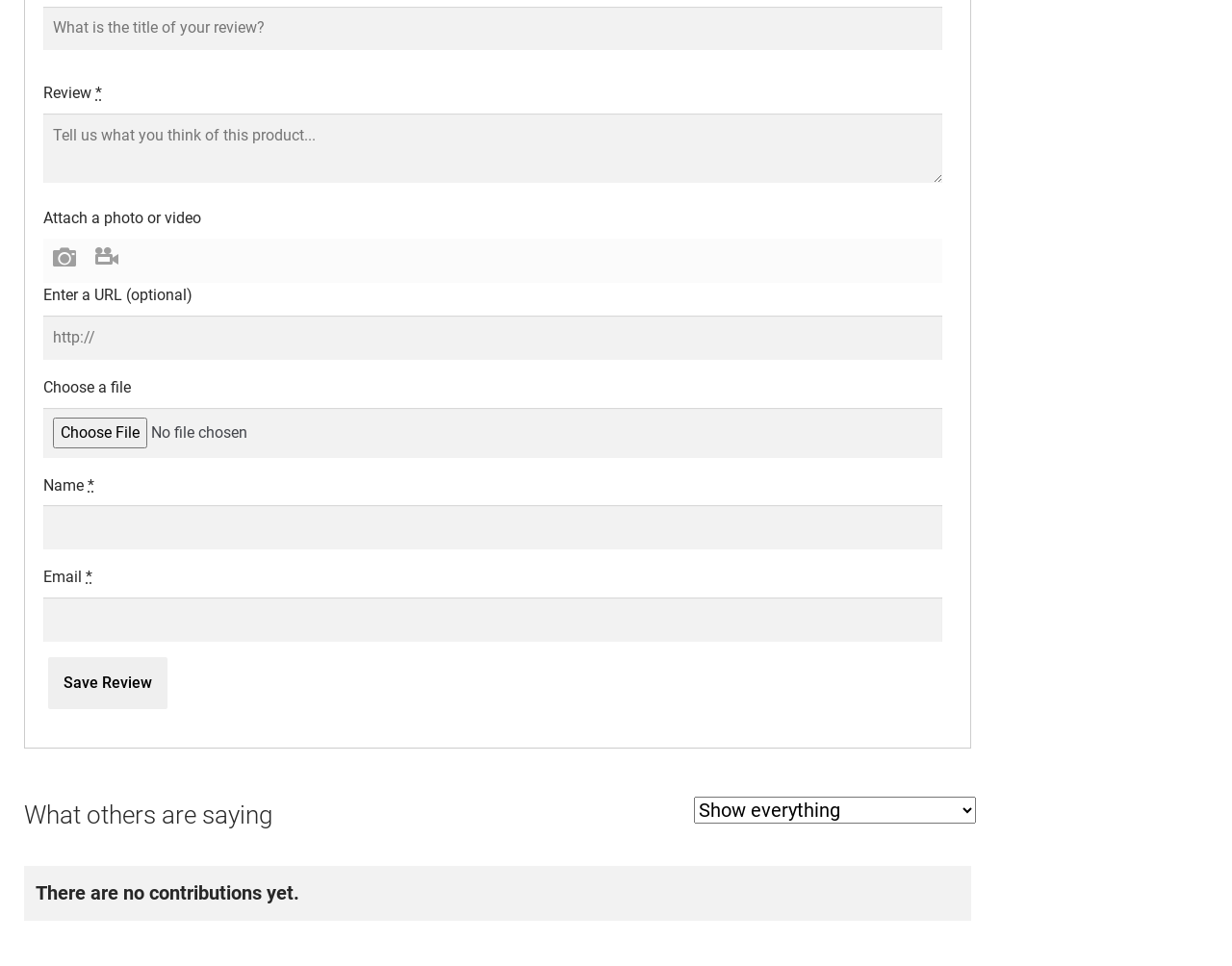Please locate the bounding box coordinates of the element's region that needs to be clicked to follow the instruction: "Check the latest update time". The bounding box coordinates should be provided as four float numbers between 0 and 1, i.e., [left, top, right, bottom].

None